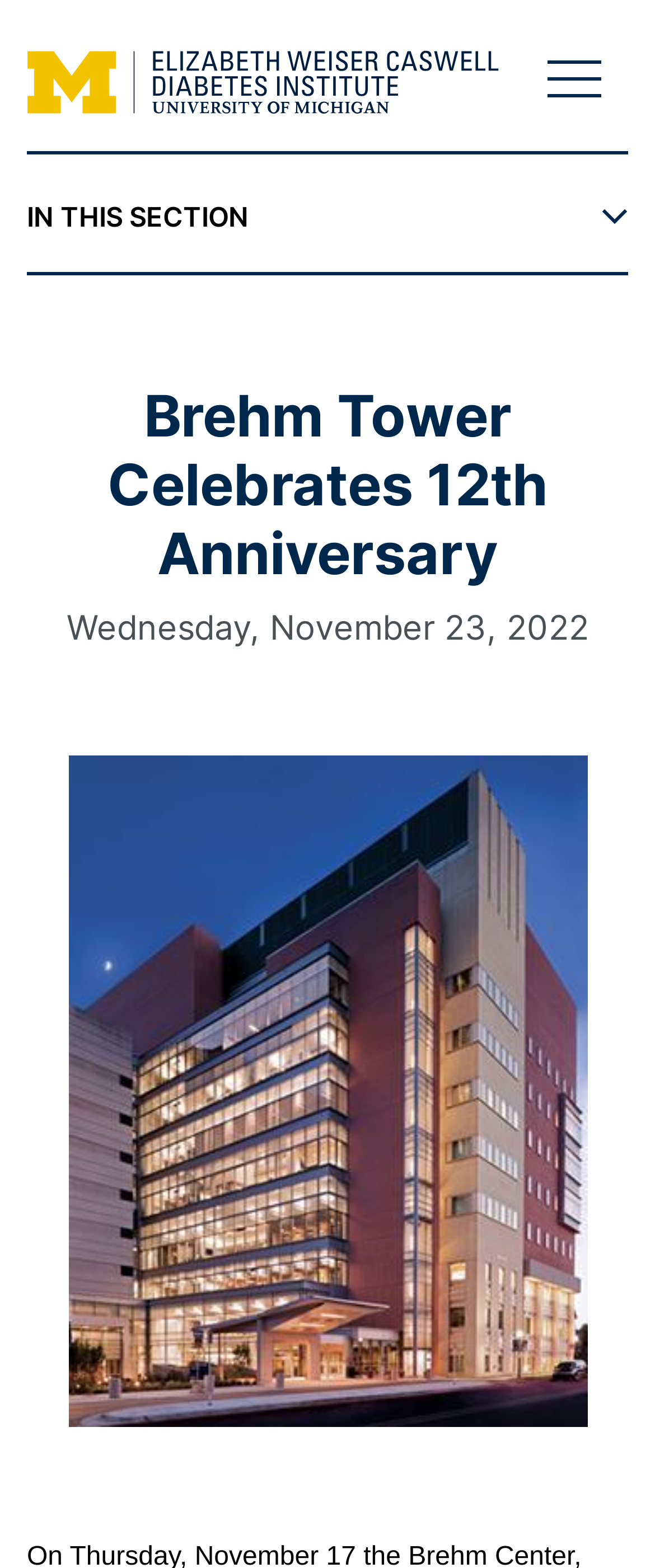How many navigation links are there?
We need a detailed and exhaustive answer to the question. Please elaborate.

I counted the number of links under the 'Utility' navigation section, which are 'JOIN US', 'SUPPORT US', 'SEARCH', 'HOME', 'OUR EXPERTS', 'EVENTS & NEWS', and 'RESEARCH & IMPACT PROGRAMS', 'ENRICHMENT, TRAINING & FUNDING', 'PARTNERS', and 'ABOUT'. There are 7 navigation links in total.